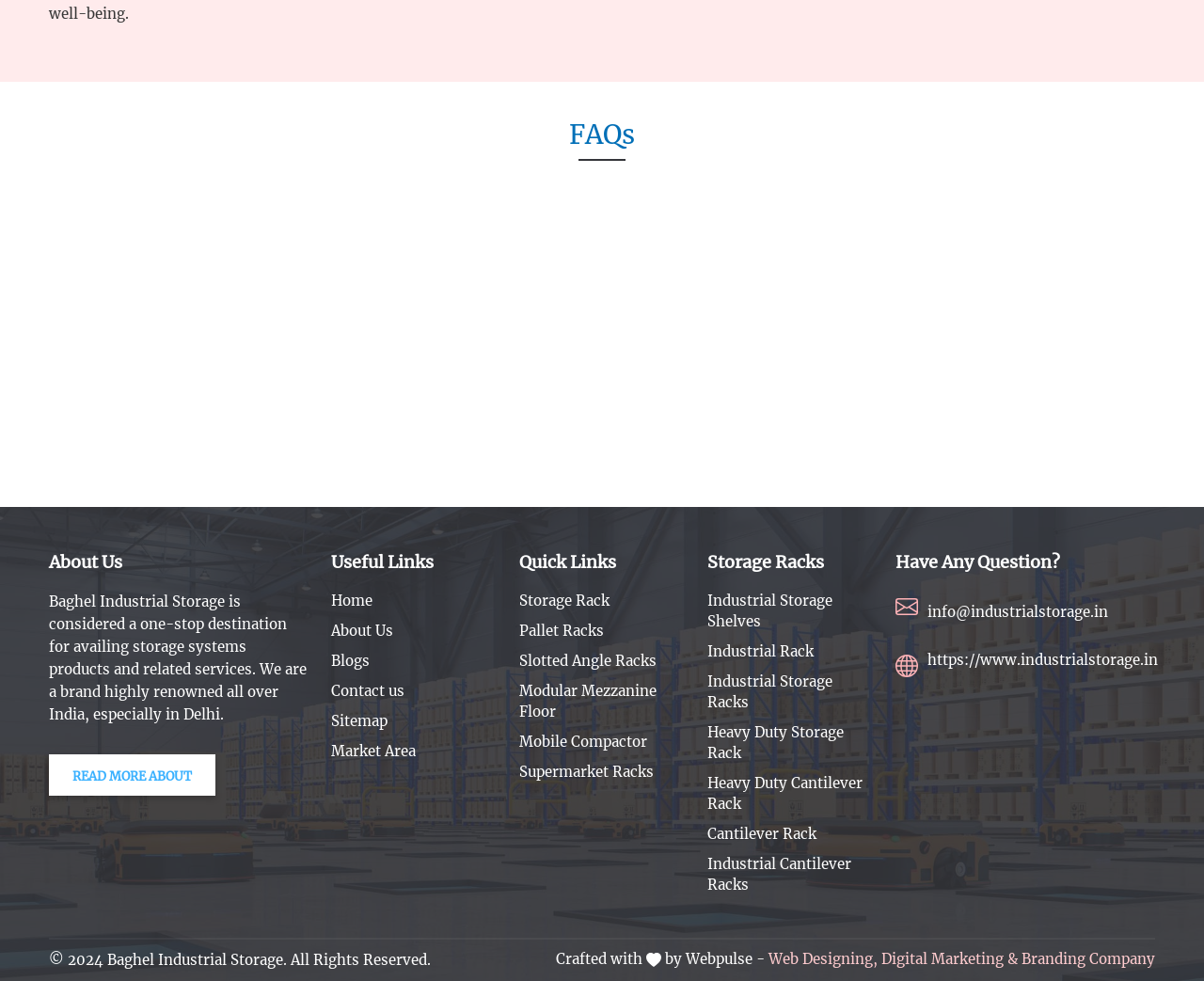Please provide a comprehensive answer to the question based on the screenshot: What is the company's name?

The company's name is mentioned in the StaticText element with the text 'Baghel Industrial Storage is considered a one-stop destination for availing storage systems products and related services.'